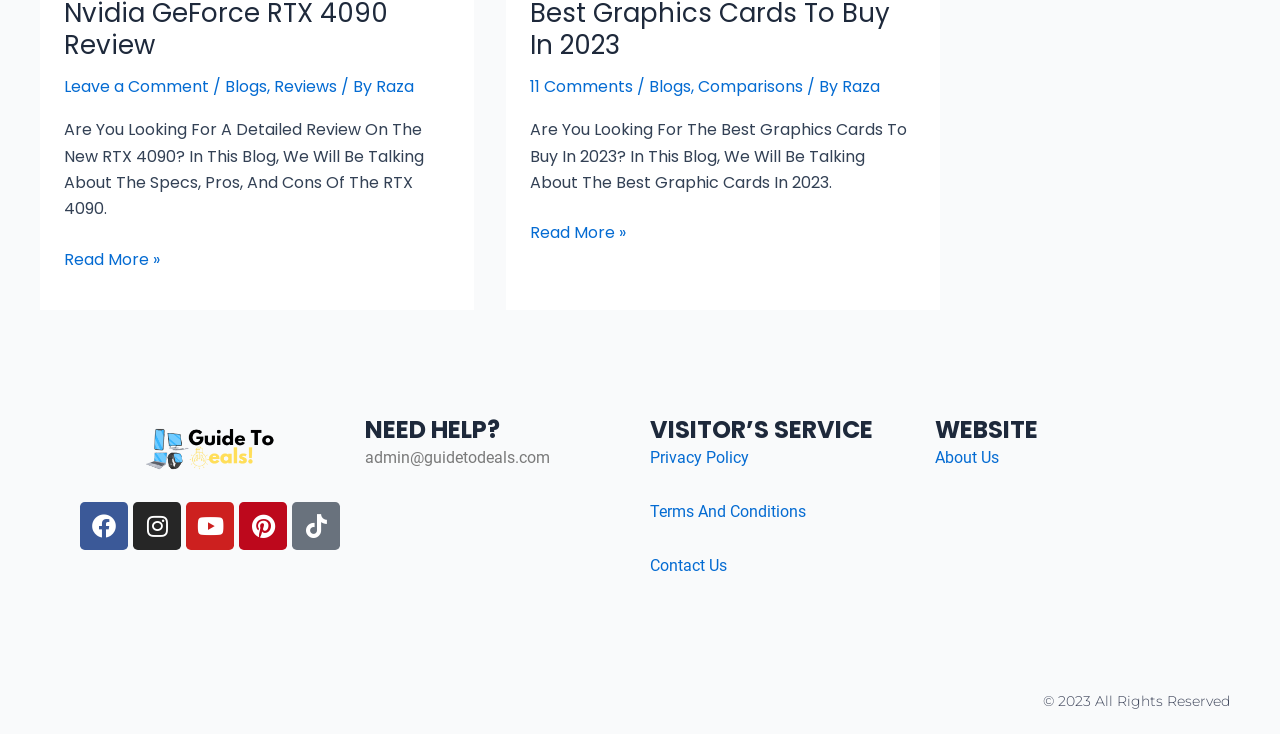Locate the bounding box coordinates of the clickable part needed for the task: "Contact the administrator".

[0.285, 0.61, 0.43, 0.636]